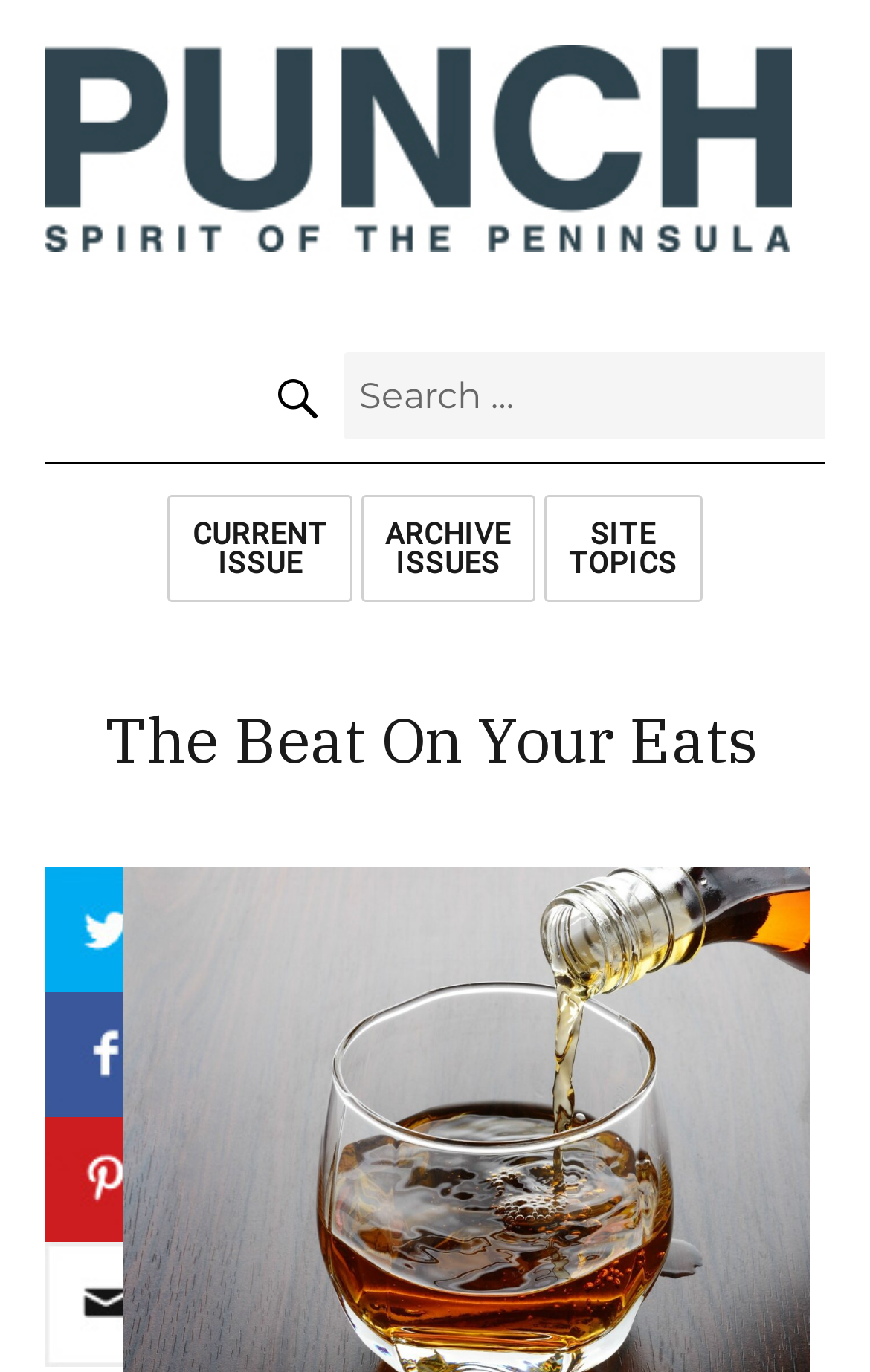Locate the primary headline on the webpage and provide its text.

The Beat On Your Eats